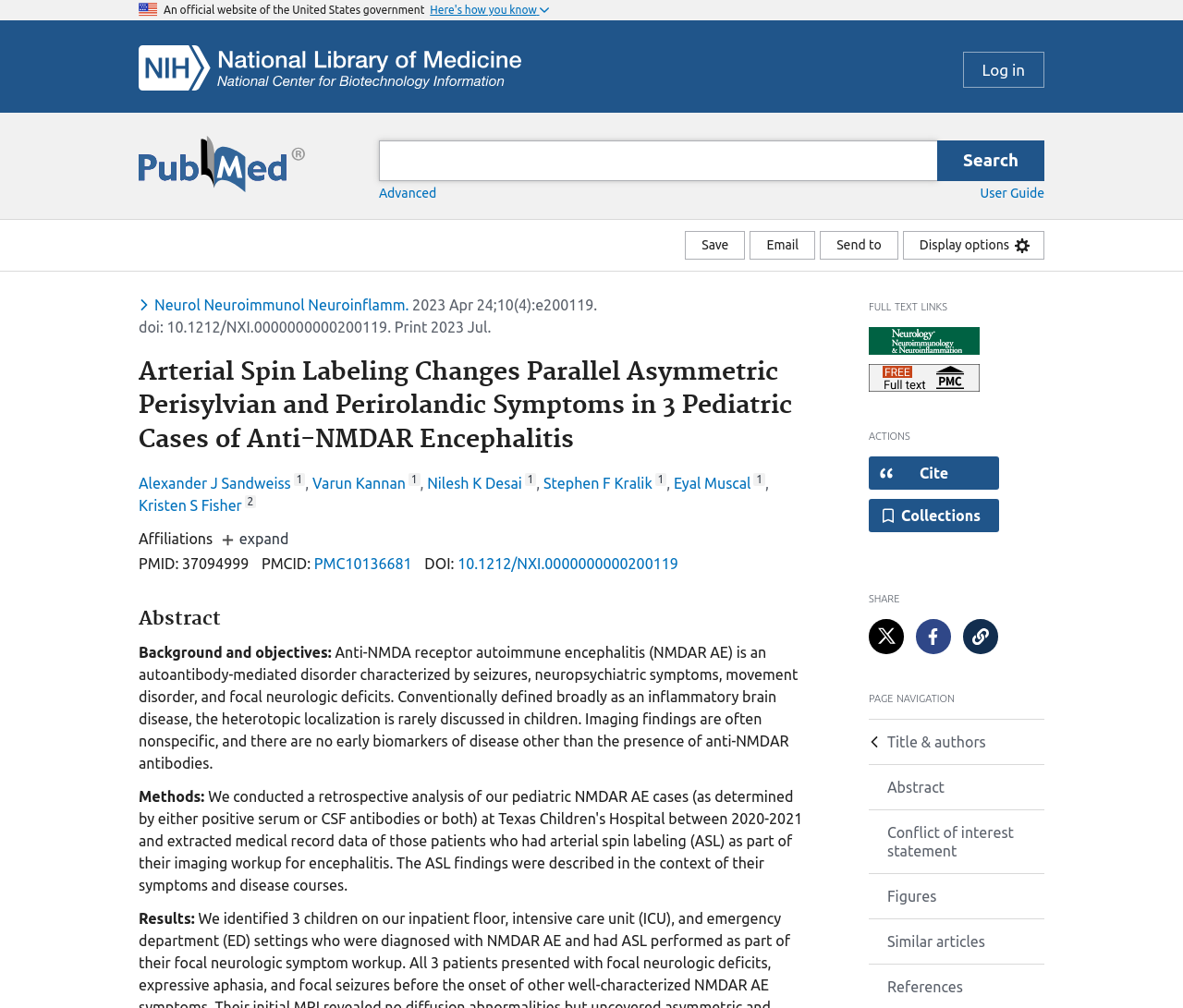Extract the bounding box coordinates for the UI element described by the text: "Abstract". The coordinates should be in the form of [left, top, right, bottom] with values between 0 and 1.

[0.734, 0.758, 0.883, 0.802]